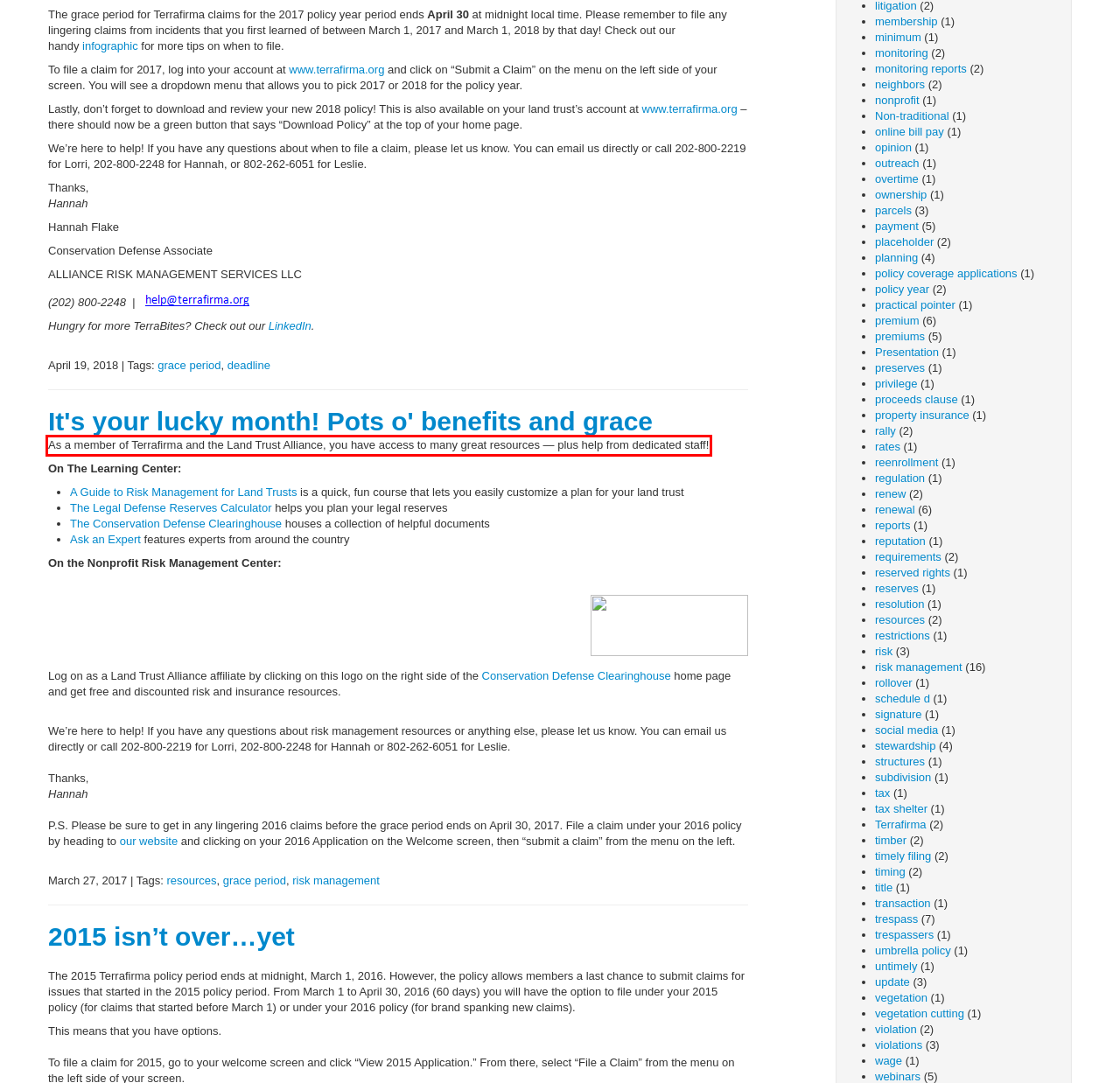Given a webpage screenshot, identify the text inside the red bounding box using OCR and extract it.

As a member of Terrafirma and the Land Trust Alliance, you have access to many great resources — plus help from dedicated staff!